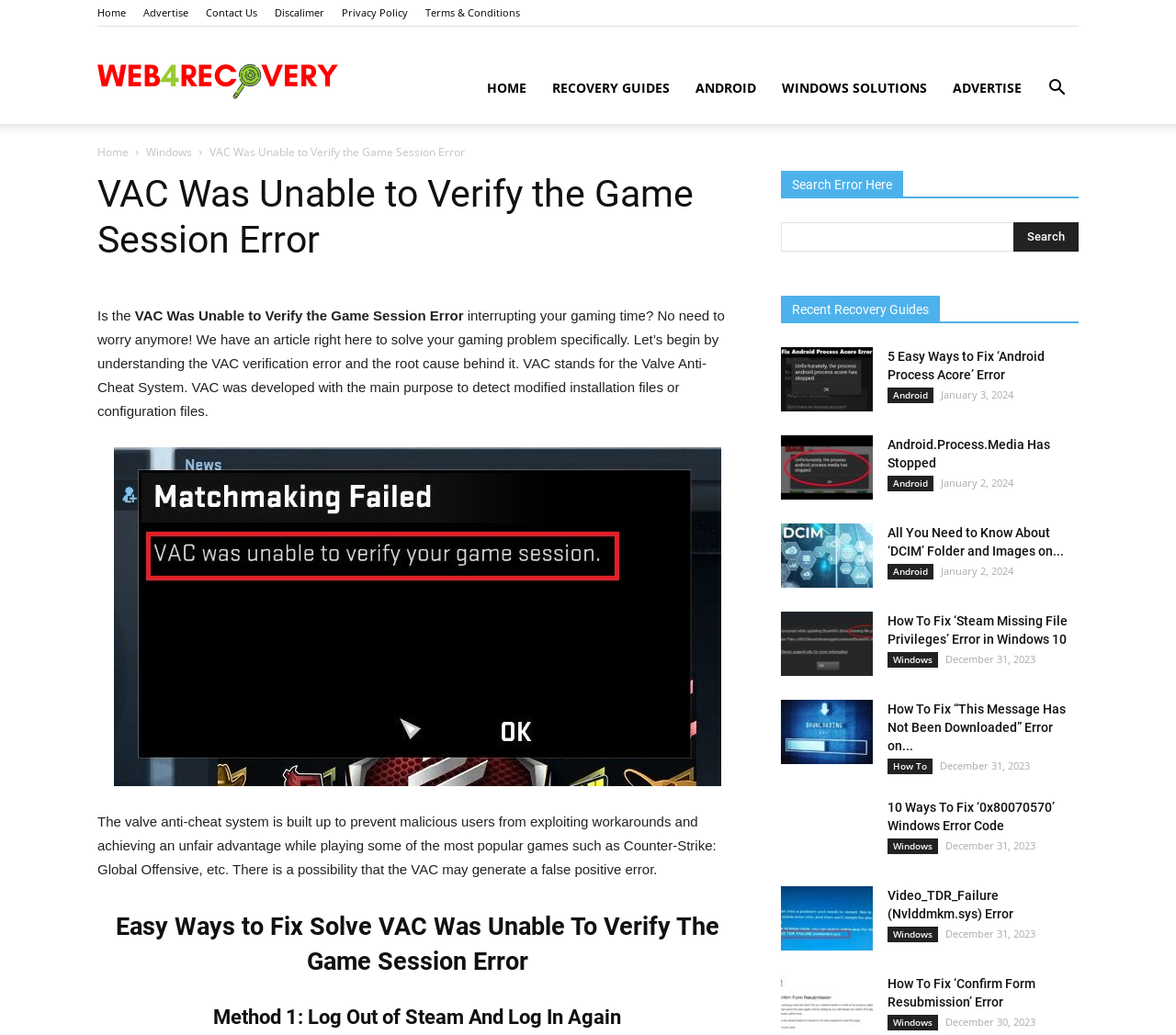How many methods are provided to fix the VAC error?
Respond to the question with a single word or phrase according to the image.

At least one